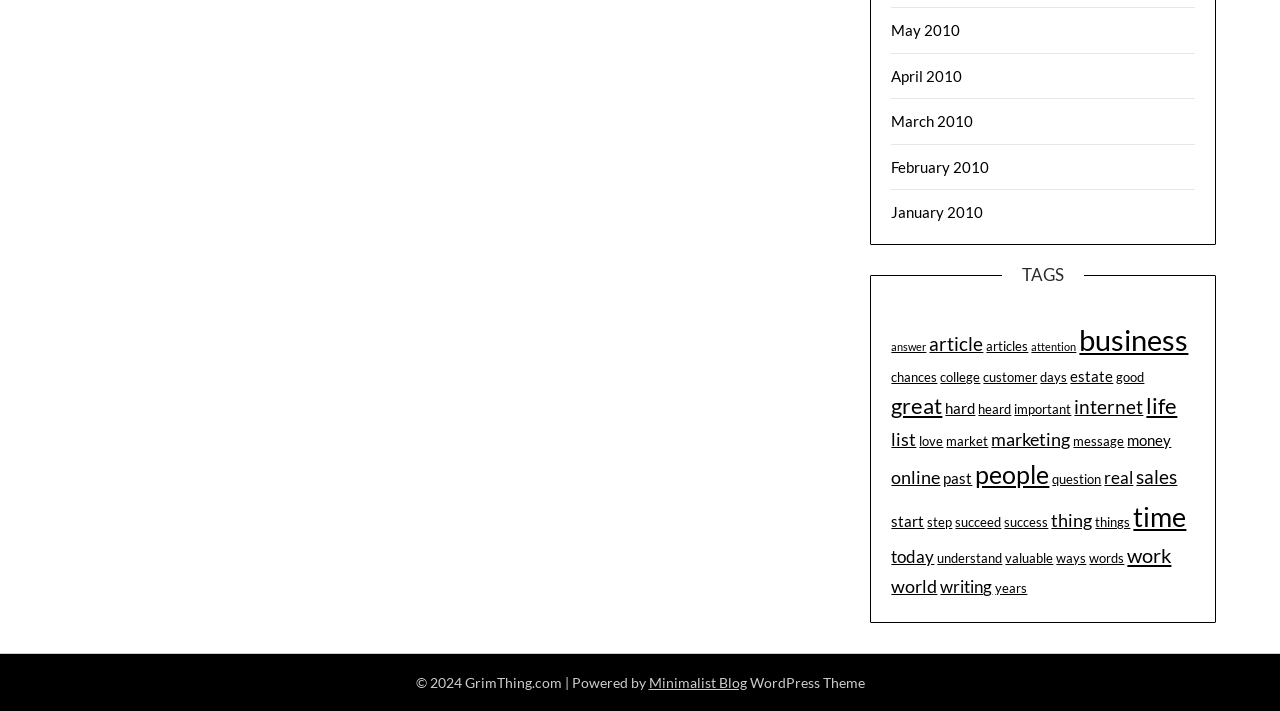Predict the bounding box coordinates of the UI element that matches this description: "Minimalist Blog". The coordinates should be in the format [left, top, right, bottom] with each value between 0 and 1.

[0.507, 0.948, 0.583, 0.971]